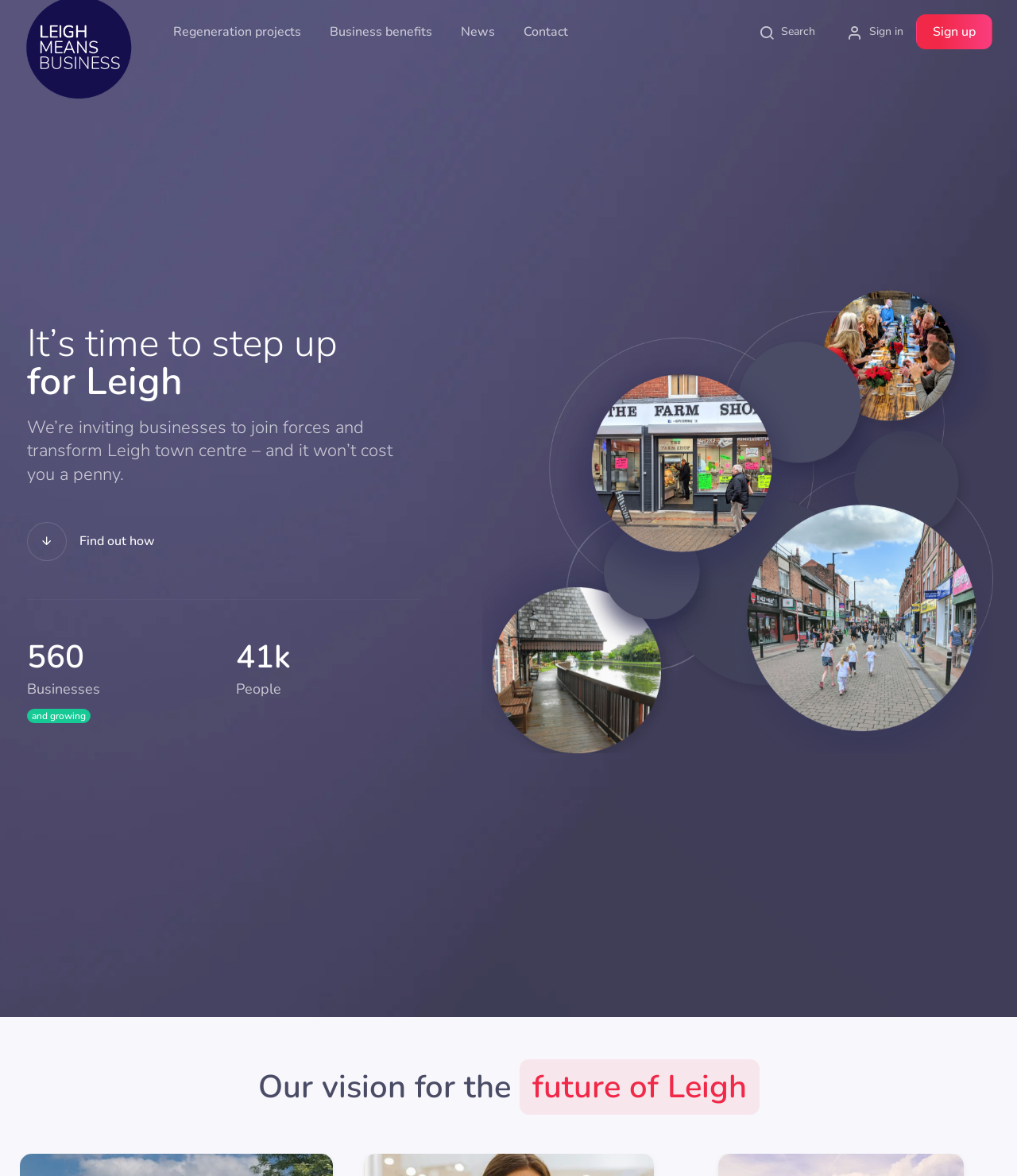Please identify the coordinates of the bounding box for the clickable region that will accomplish this instruction: "Read about our vision for the future of Leigh".

[0.02, 0.908, 0.98, 0.941]